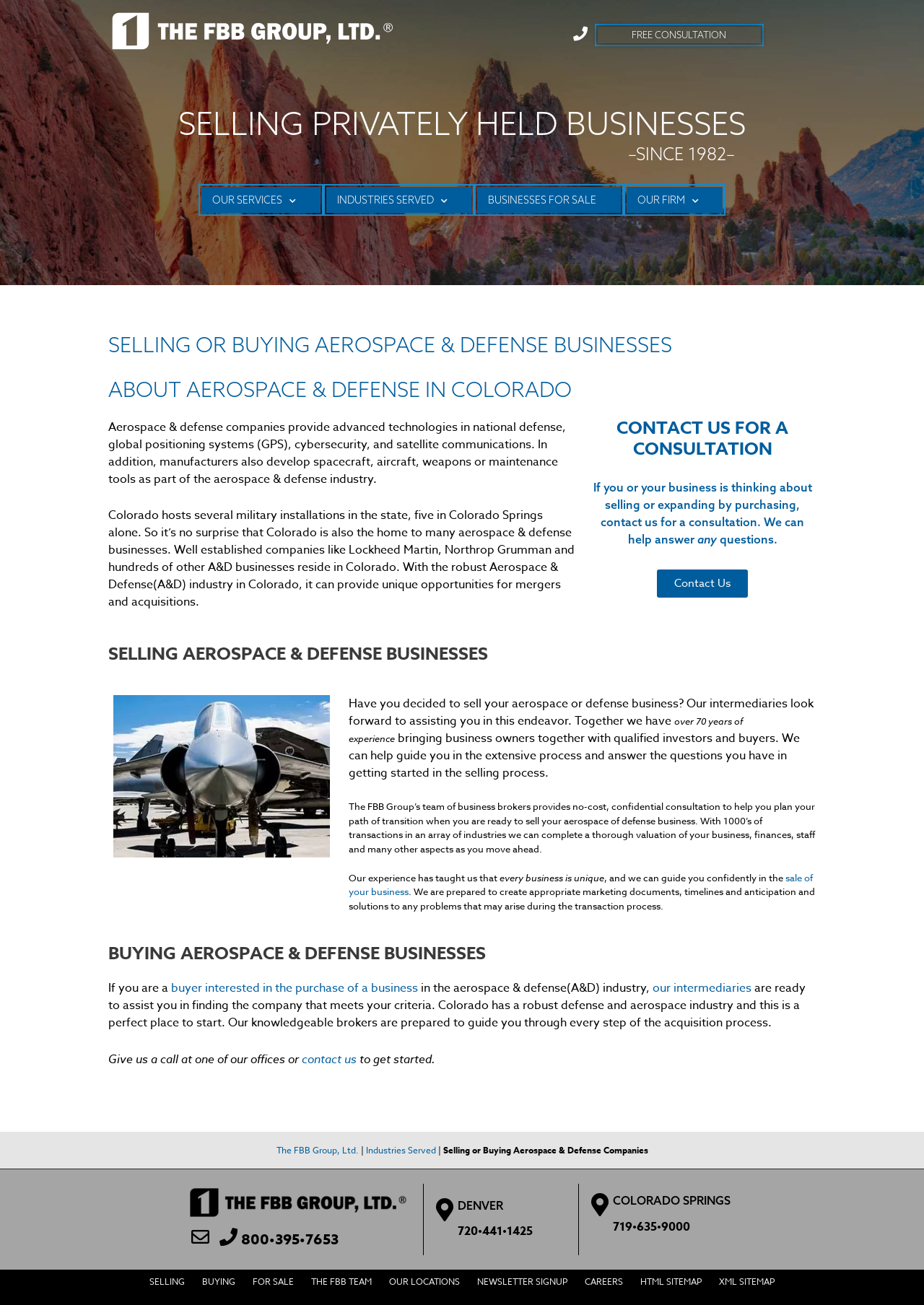Identify the coordinates of the bounding box for the element described below: "Contact Us". Return the coordinates as four float numbers between 0 and 1: [left, top, right, bottom].

[0.711, 0.436, 0.81, 0.458]